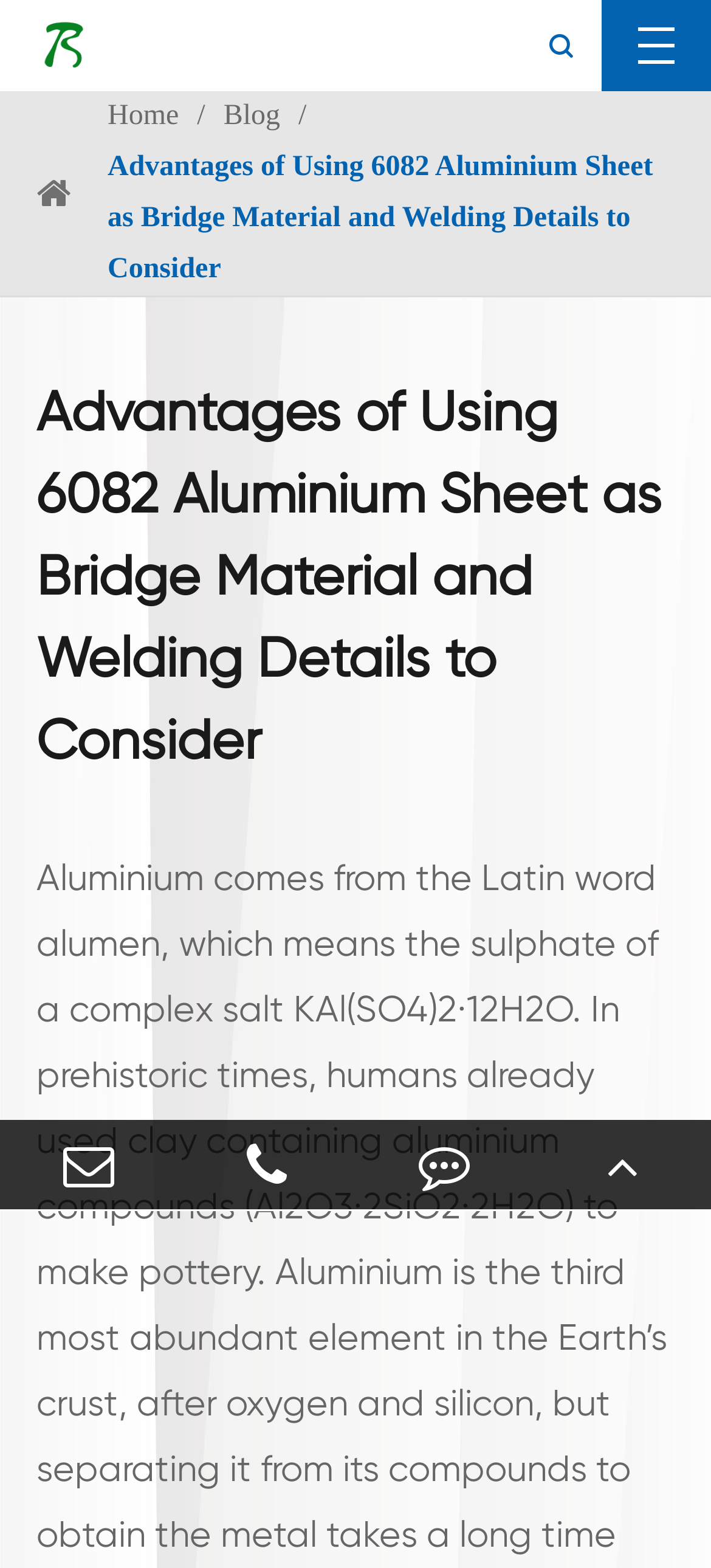Determine the main text heading of the webpage and provide its content.

Advantages of Using 6082 Aluminium Sheet as Bridge Material and Welding Details to Consider